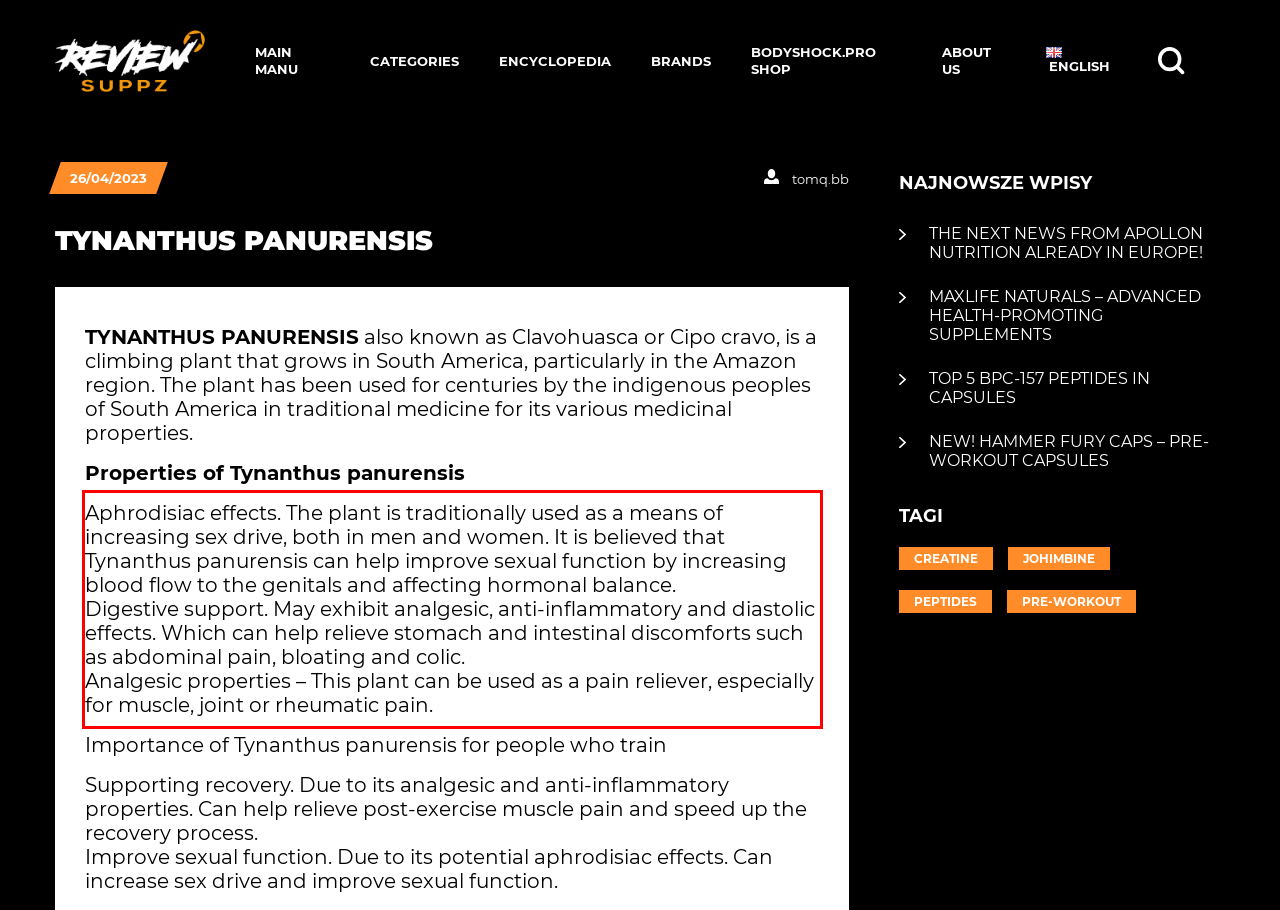You are presented with a webpage screenshot featuring a red bounding box. Perform OCR on the text inside the red bounding box and extract the content.

Aphrodisiac effects. The plant is traditionally used as a means of increasing sex drive, both in men and women. It is believed that Tynanthus panurensis can help improve sexual function by increasing blood flow to the genitals and affecting hormonal balance. Digestive support. May exhibit analgesic, anti-inflammatory and diastolic effects. Which can help relieve stomach and intestinal discomforts such as abdominal pain, bloating and colic. Analgesic properties – This plant can be used as a pain reliever, especially for muscle, joint or rheumatic pain.